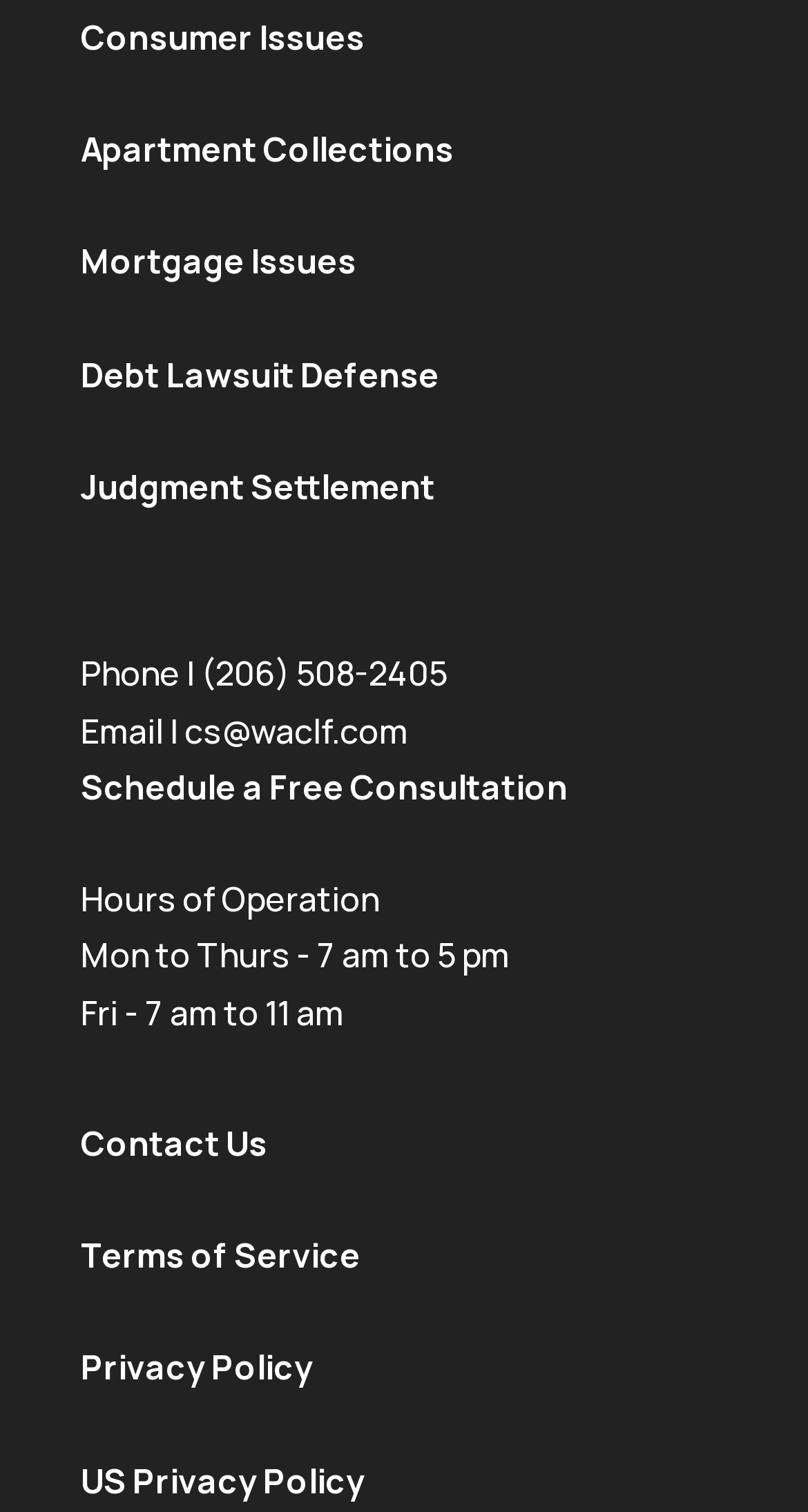How many links are there on the webpage?
Could you answer the question with a detailed and thorough explanation?

I counted the number of link elements on the webpage. There are 11 links in total, including 'Consumer Issues', 'Apartment Collections', 'Mortgage Issues', and so on.